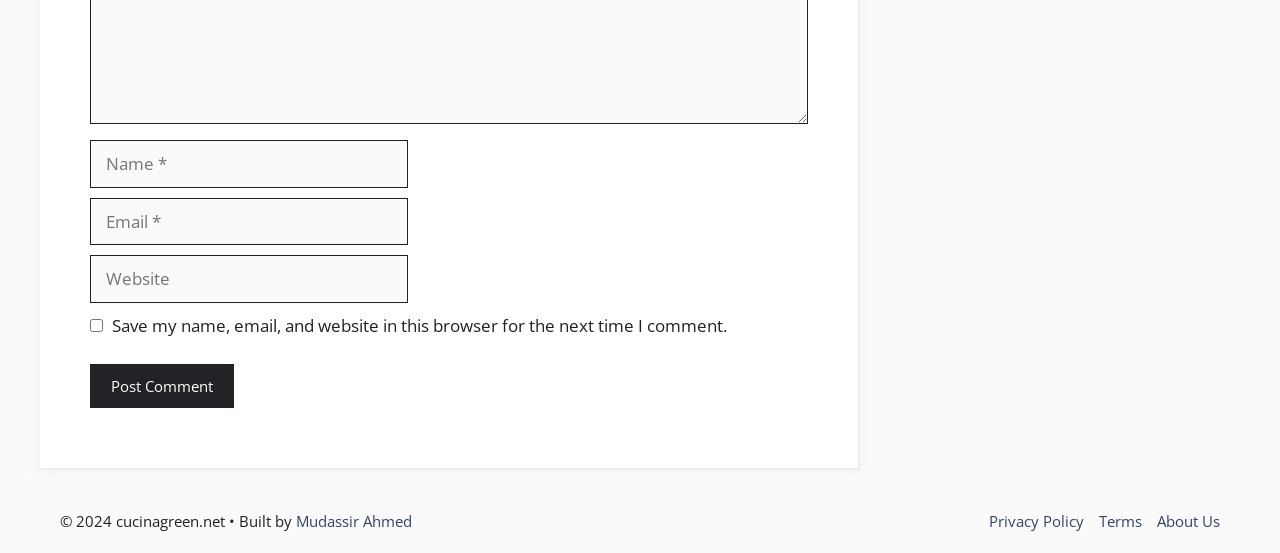Please identify the bounding box coordinates of the element's region that needs to be clicked to fulfill the following instruction: "Enter your name". The bounding box coordinates should consist of four float numbers between 0 and 1, i.e., [left, top, right, bottom].

[0.07, 0.254, 0.319, 0.34]